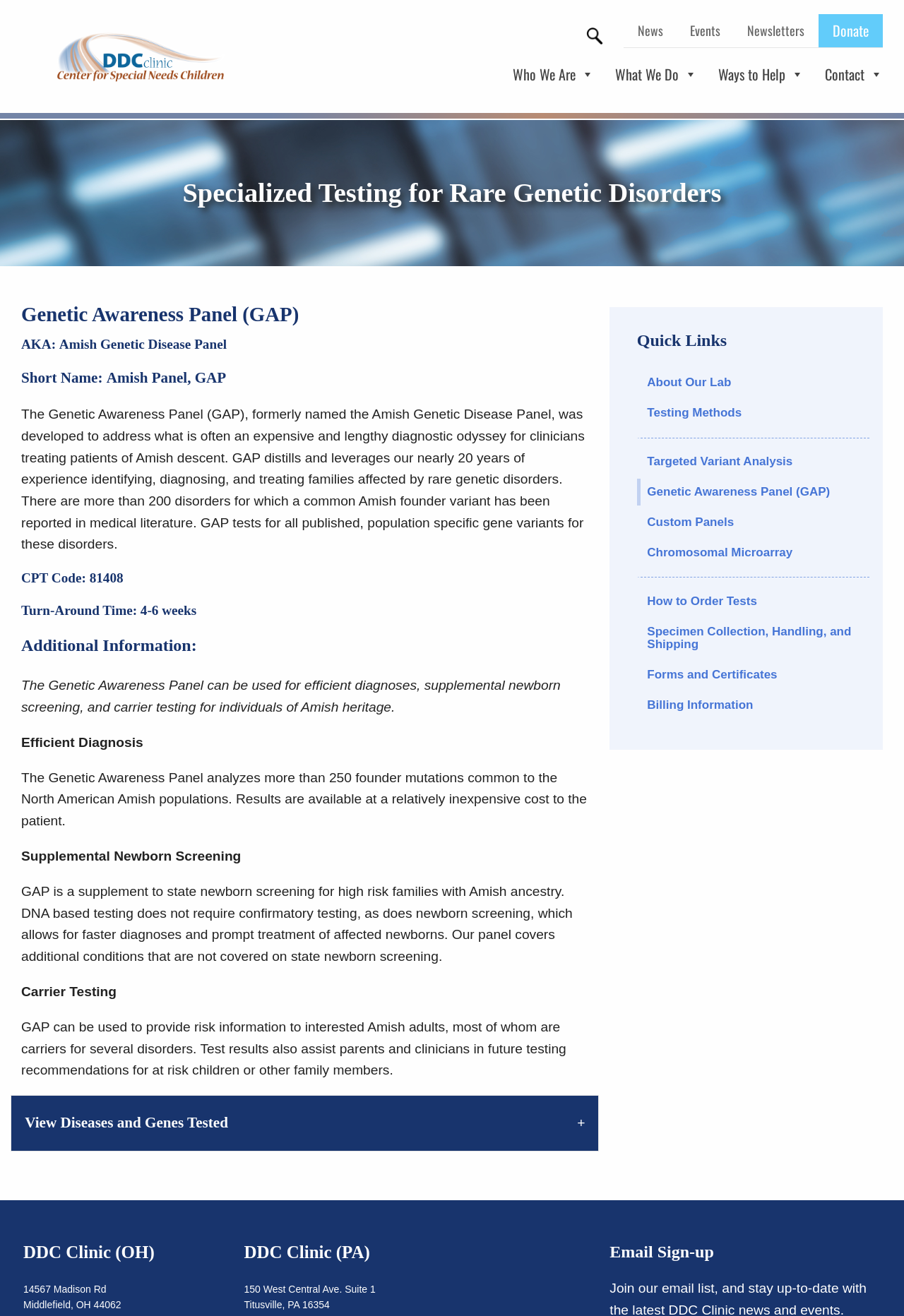Find the bounding box coordinates of the clickable region needed to perform the following instruction: "Go to About Our Lab". The coordinates should be provided as four float numbers between 0 and 1, i.e., [left, top, right, bottom].

[0.708, 0.281, 0.962, 0.301]